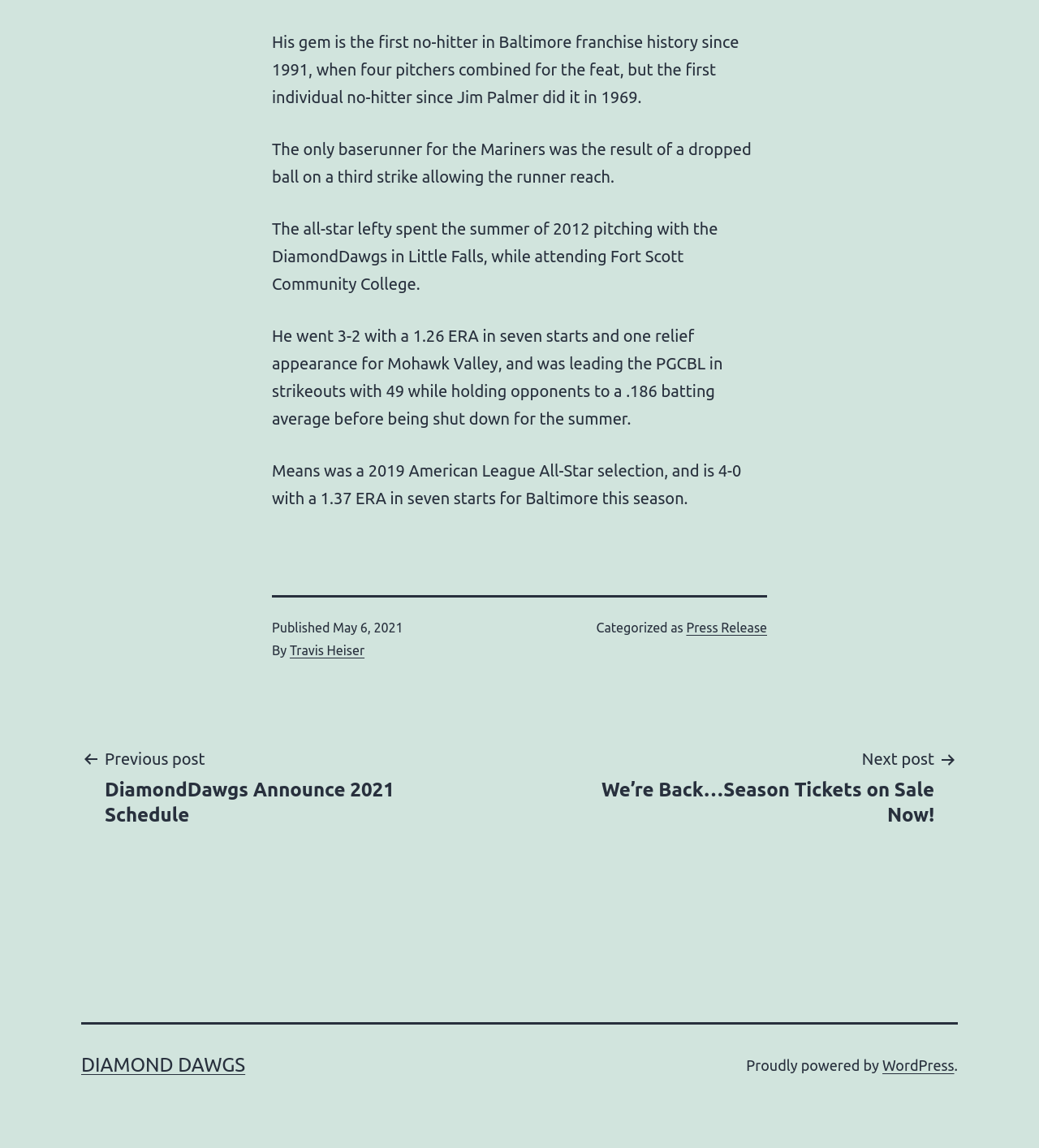Provide a one-word or short-phrase response to the question:
What is the ERA of Means in seven starts for Baltimore this season?

1.37